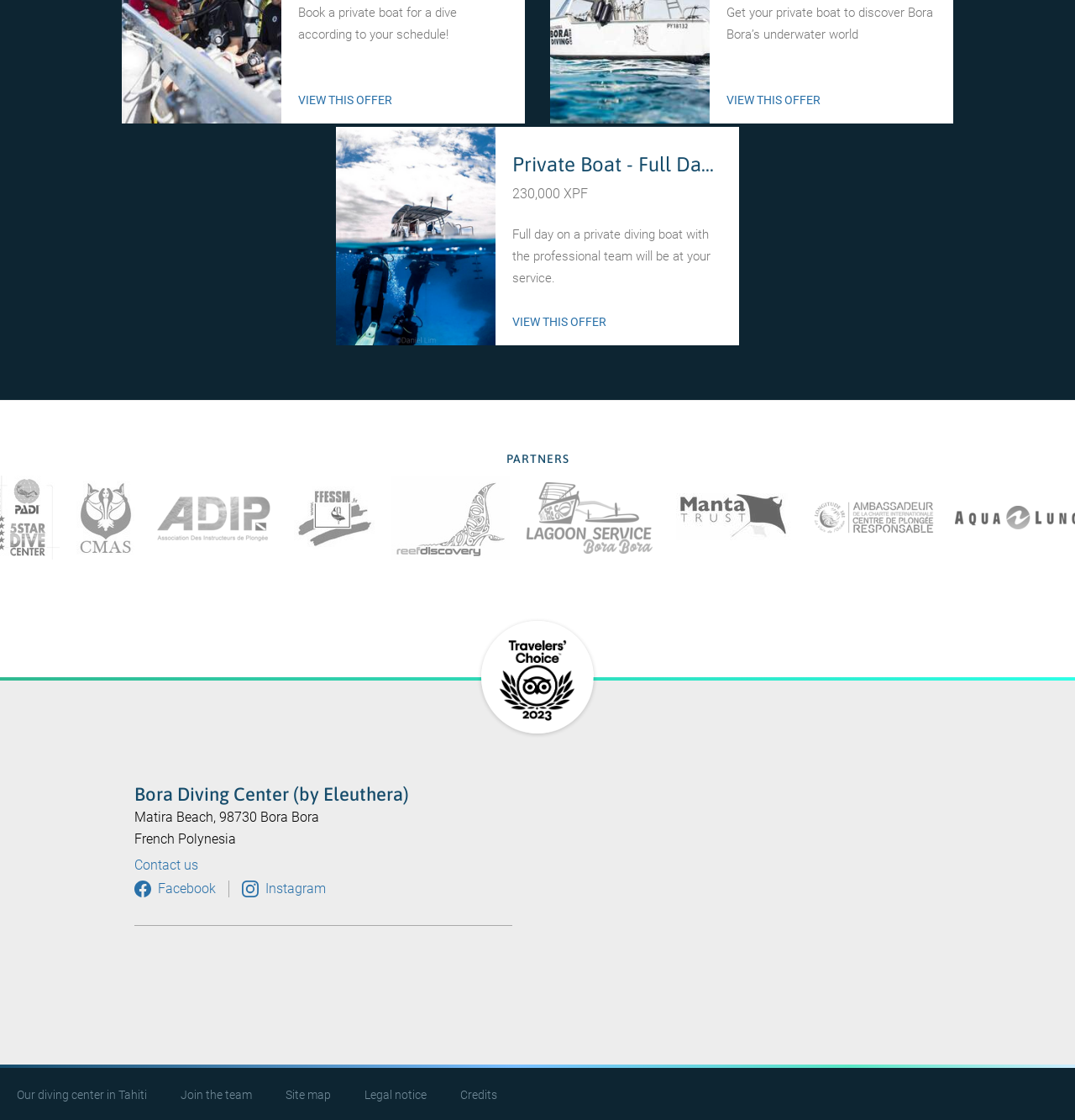Using the information in the image, give a comprehensive answer to the question: 
What is the location of the diving center?

I found the answer by looking at the StaticText elements with the contents 'Matira Beach, 98730 Bora Bora' and 'French Polynesia' which are located at the bottom of the page, indicating the location of the diving center.